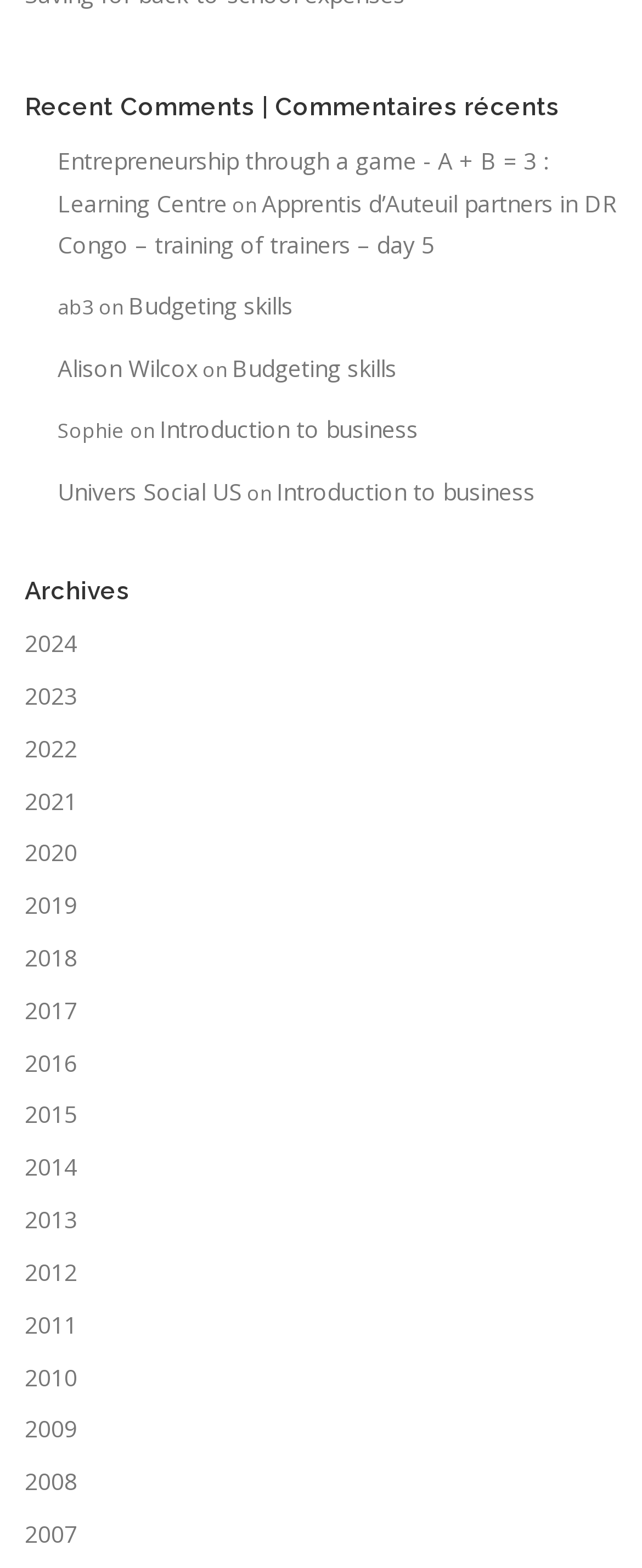Locate the bounding box coordinates of the region to be clicked to comply with the following instruction: "Read the article about Entrepreneurship through a game". The coordinates must be four float numbers between 0 and 1, in the form [left, top, right, bottom].

[0.09, 0.093, 0.854, 0.139]